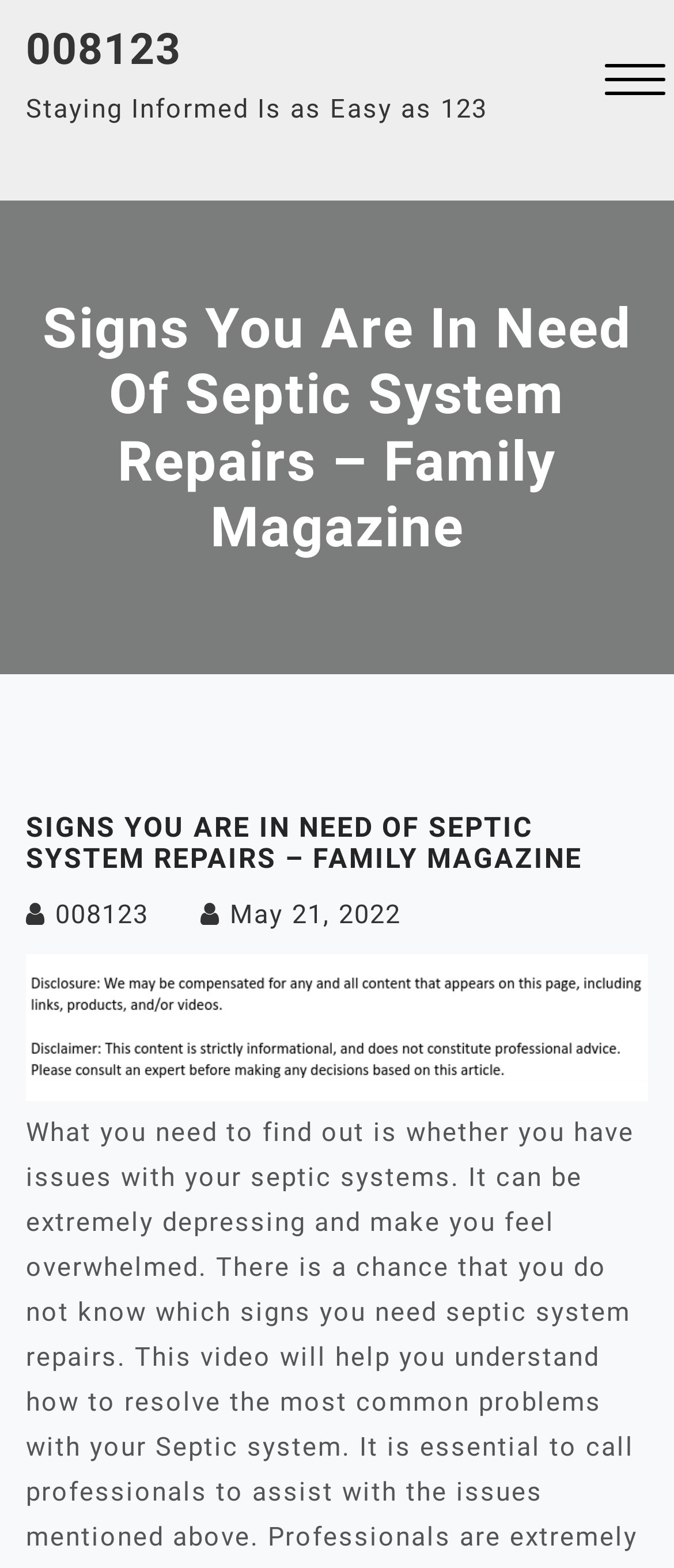Identify and generate the primary title of the webpage.

SIGNS YOU ARE IN NEED OF SEPTIC SYSTEM REPAIRS – FAMILY MAGAZINE